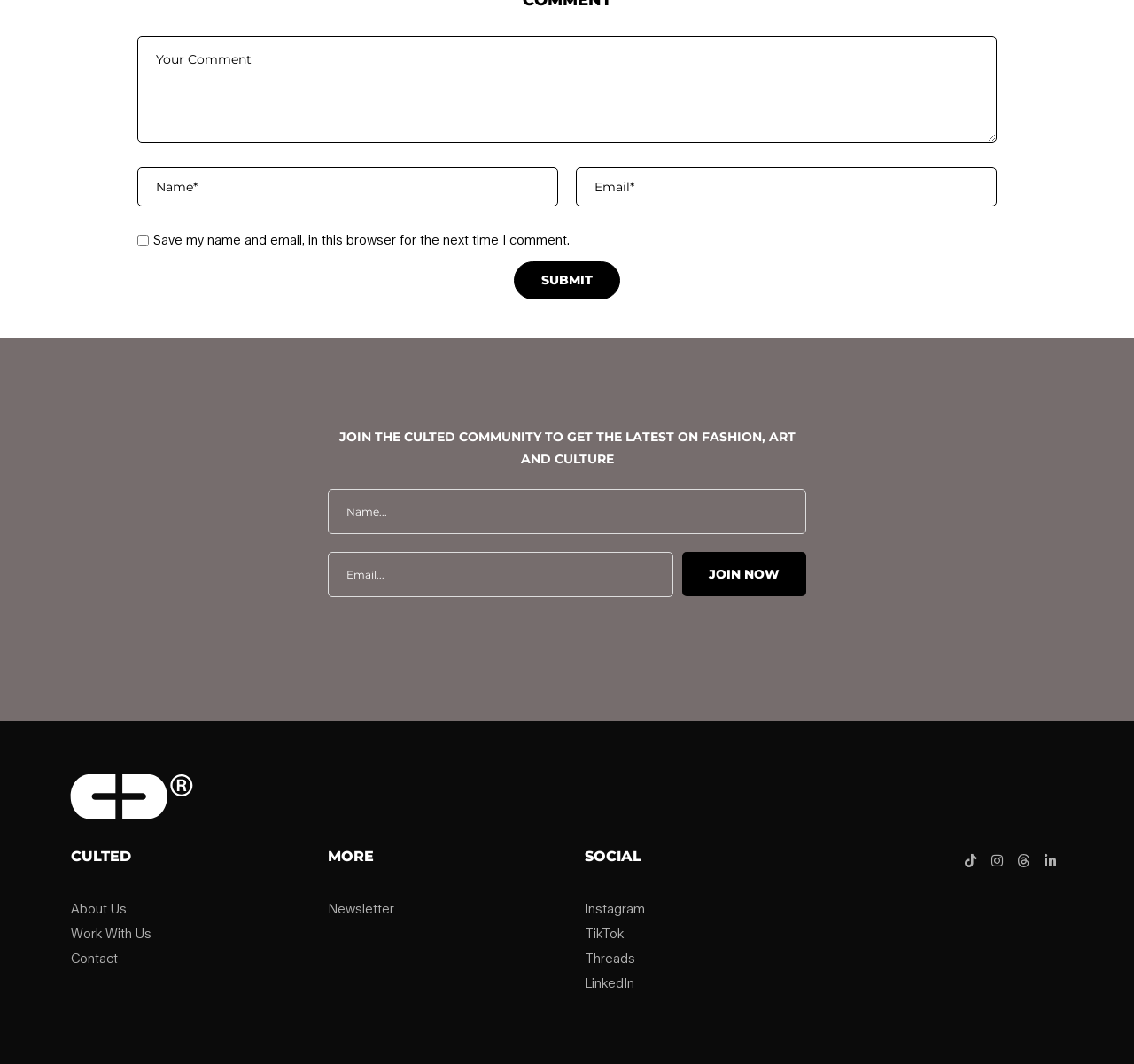How many links are there in the footer section?
Refer to the image and provide a one-word or short phrase answer.

7